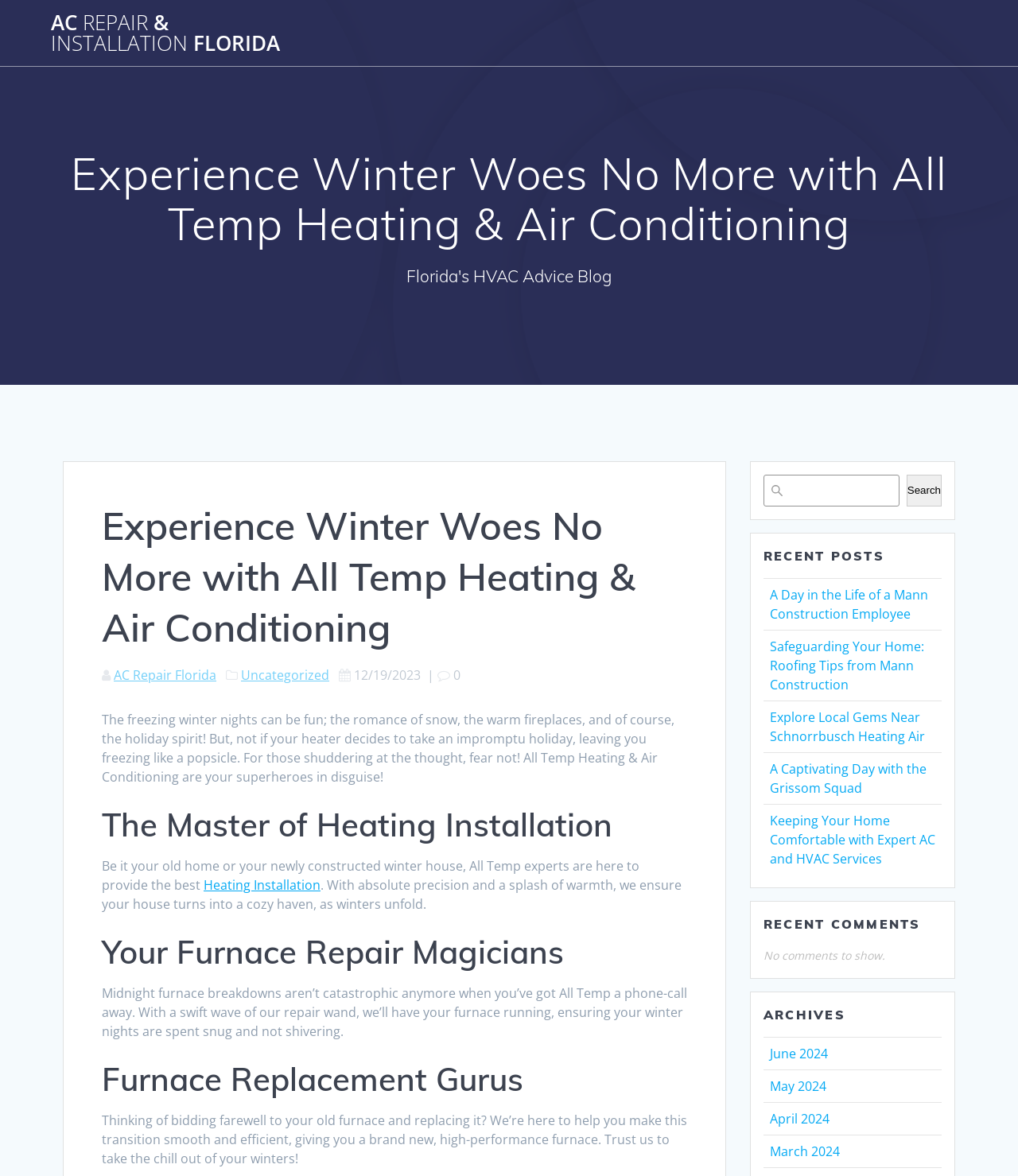What type of content is available in the 'RECENT POSTS' section?
Provide a fully detailed and comprehensive answer to the question.

The 'RECENT POSTS' section is located at the bottom of the webpage, and it contains links to various articles with titles such as 'A Day in the Life of a Mann Construction Employee' and 'Keeping Your Home Comfortable with Expert AC and HVAC Services'. This suggests that the section contains blog posts or articles related to the company's services and industry.